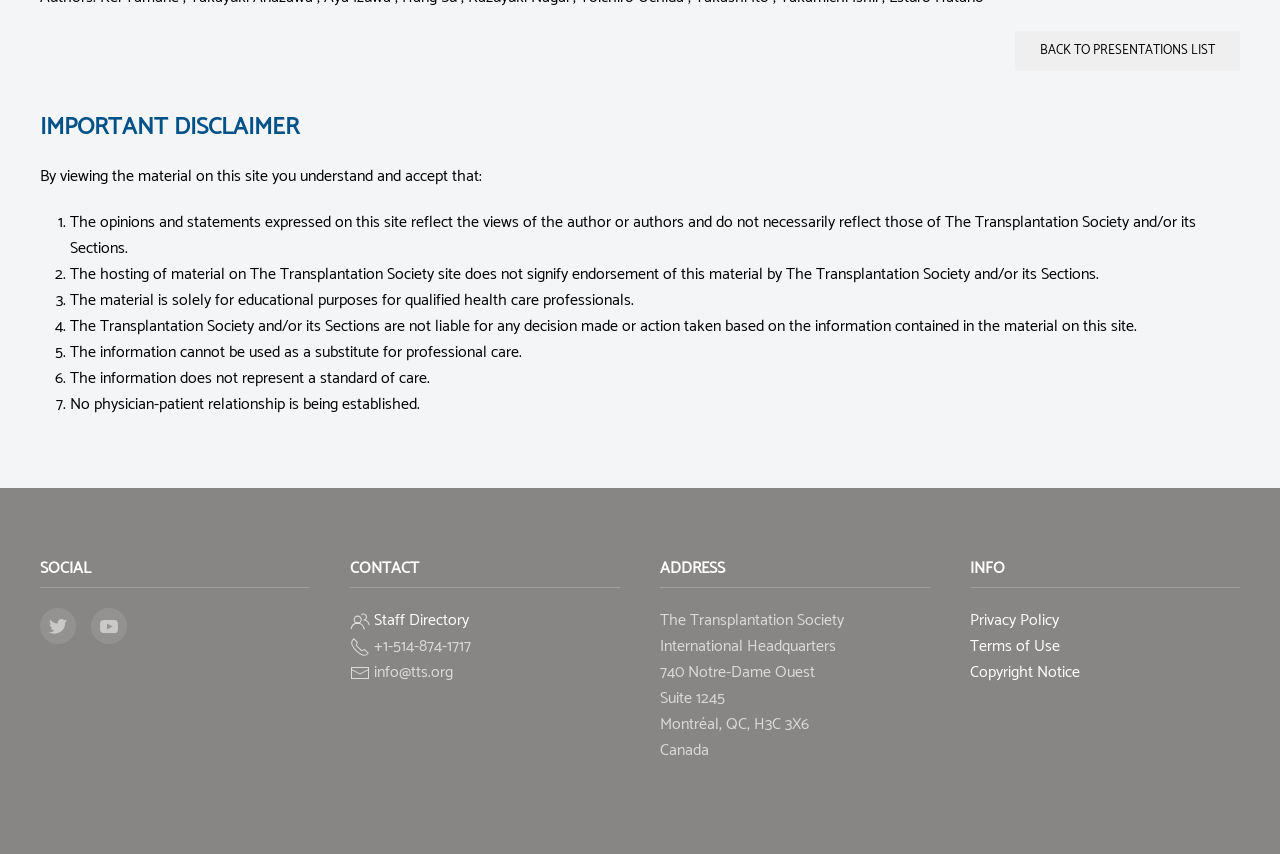Identify the bounding box coordinates for the UI element described as follows: value="Back to presentations list". Use the format (top-left x, top-left y, bottom-right x, bottom-right y) and ensure all values are floating point numbers between 0 and 1.

[0.793, 0.036, 0.969, 0.083]